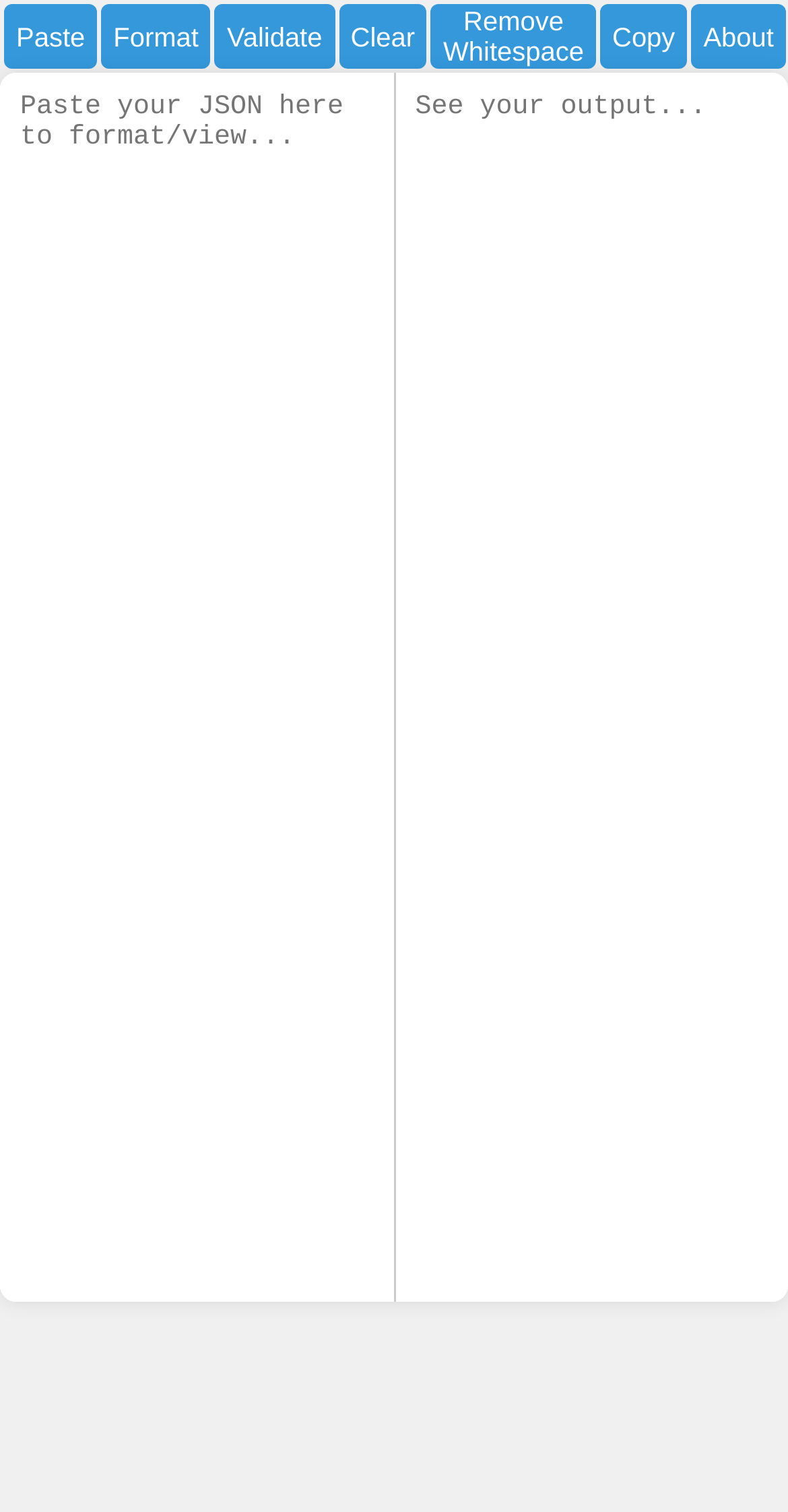Can the user edit the output?
Examine the screenshot and reply with a single word or phrase.

Yes